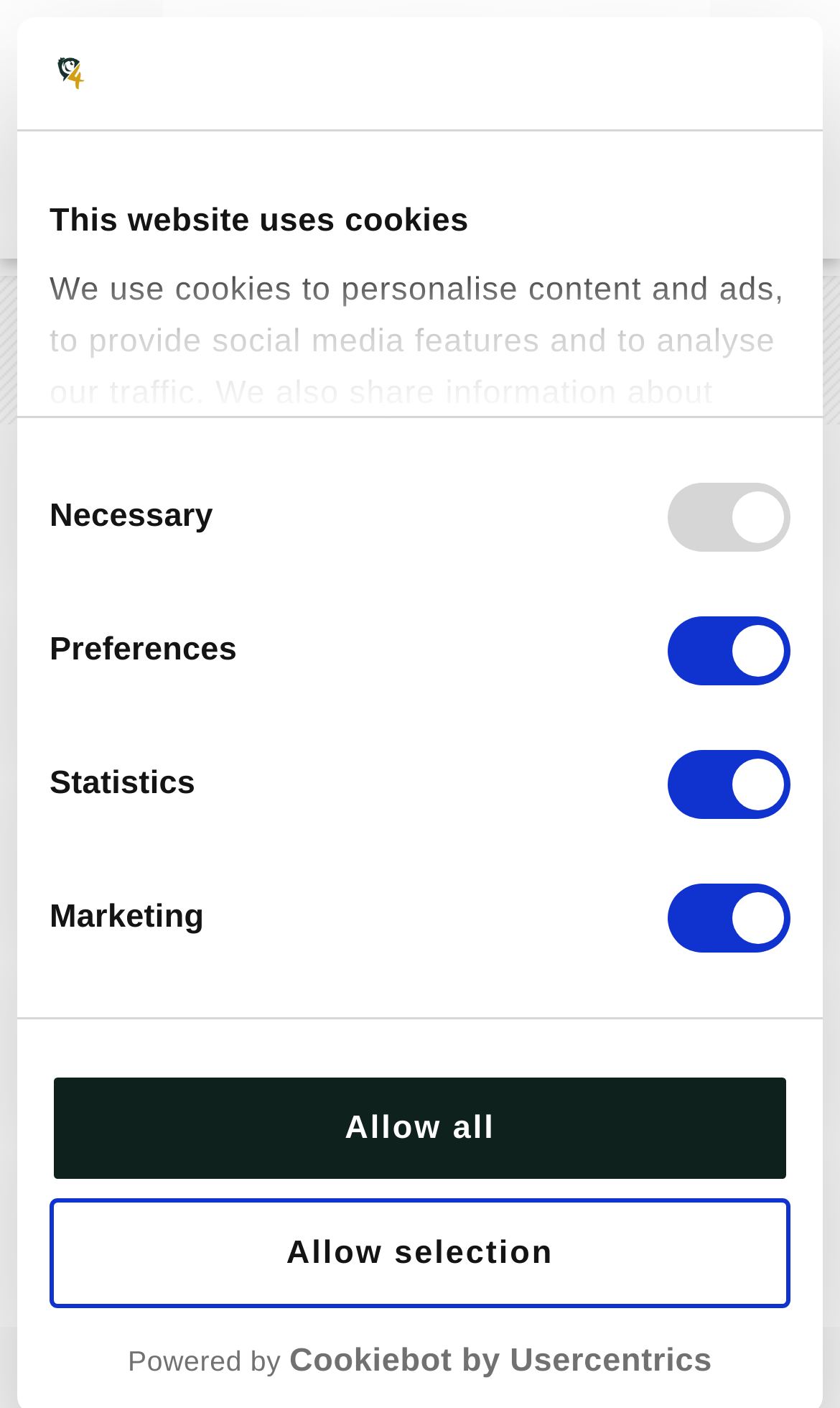Please identify the bounding box coordinates of the element I need to click to follow this instruction: "View product details".

[0.485, 0.251, 0.964, 0.279]